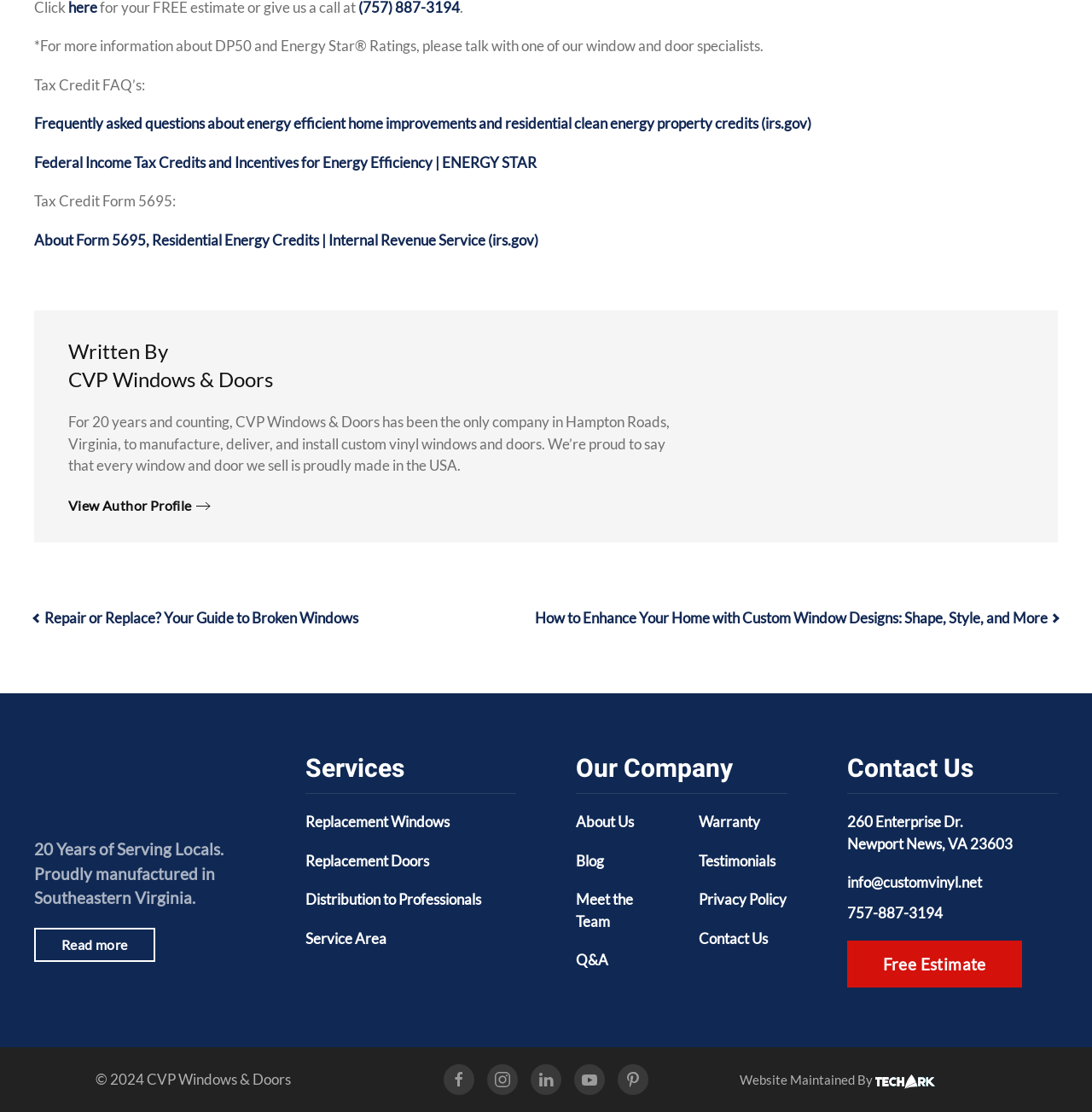Please give a one-word or short phrase response to the following question: 
What is the address of the company?

260 Enterprise Dr. Newport News, VA 23603